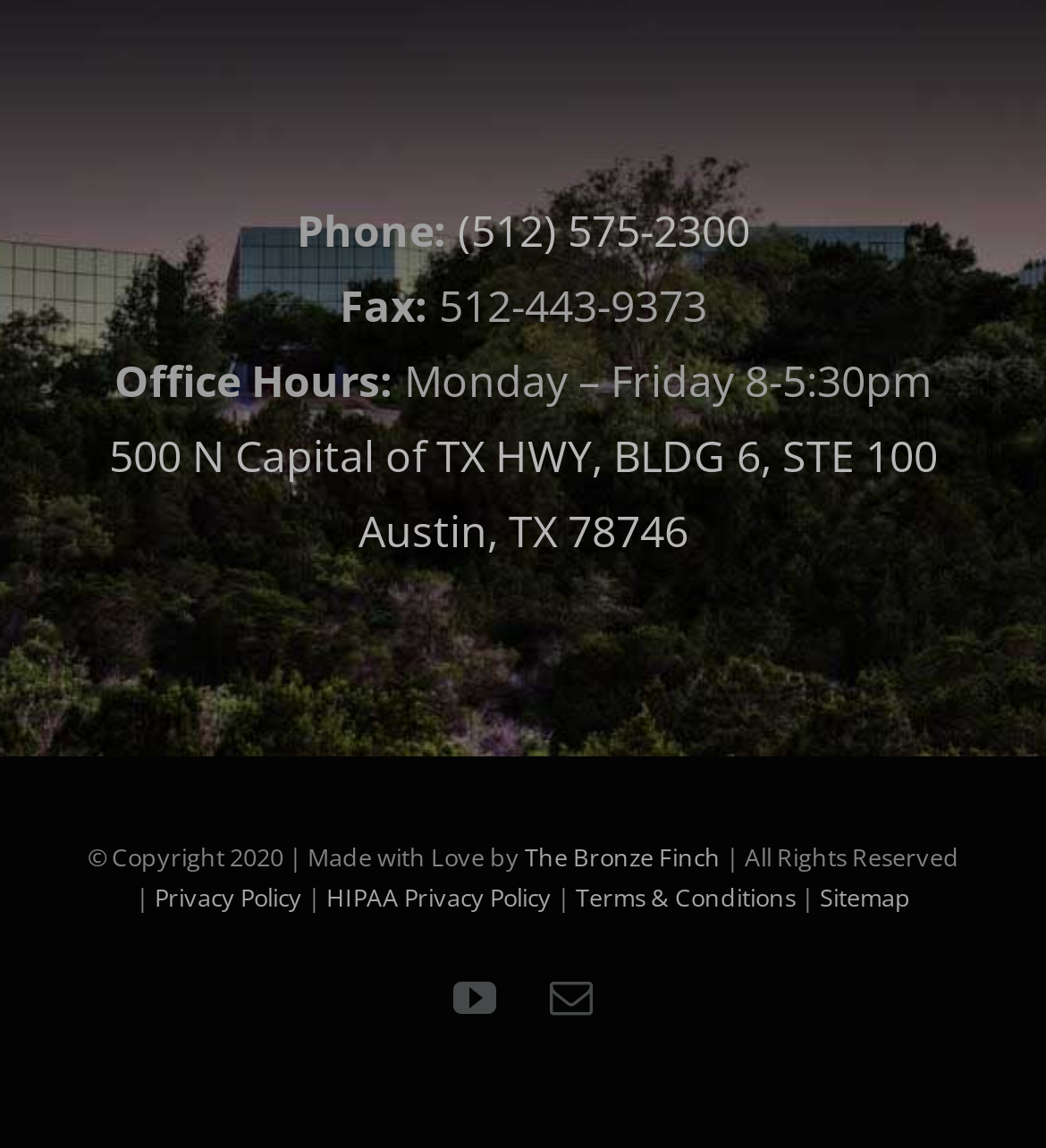Locate the bounding box of the UI element described in the following text: "Terms & Conditions".

[0.55, 0.767, 0.76, 0.797]